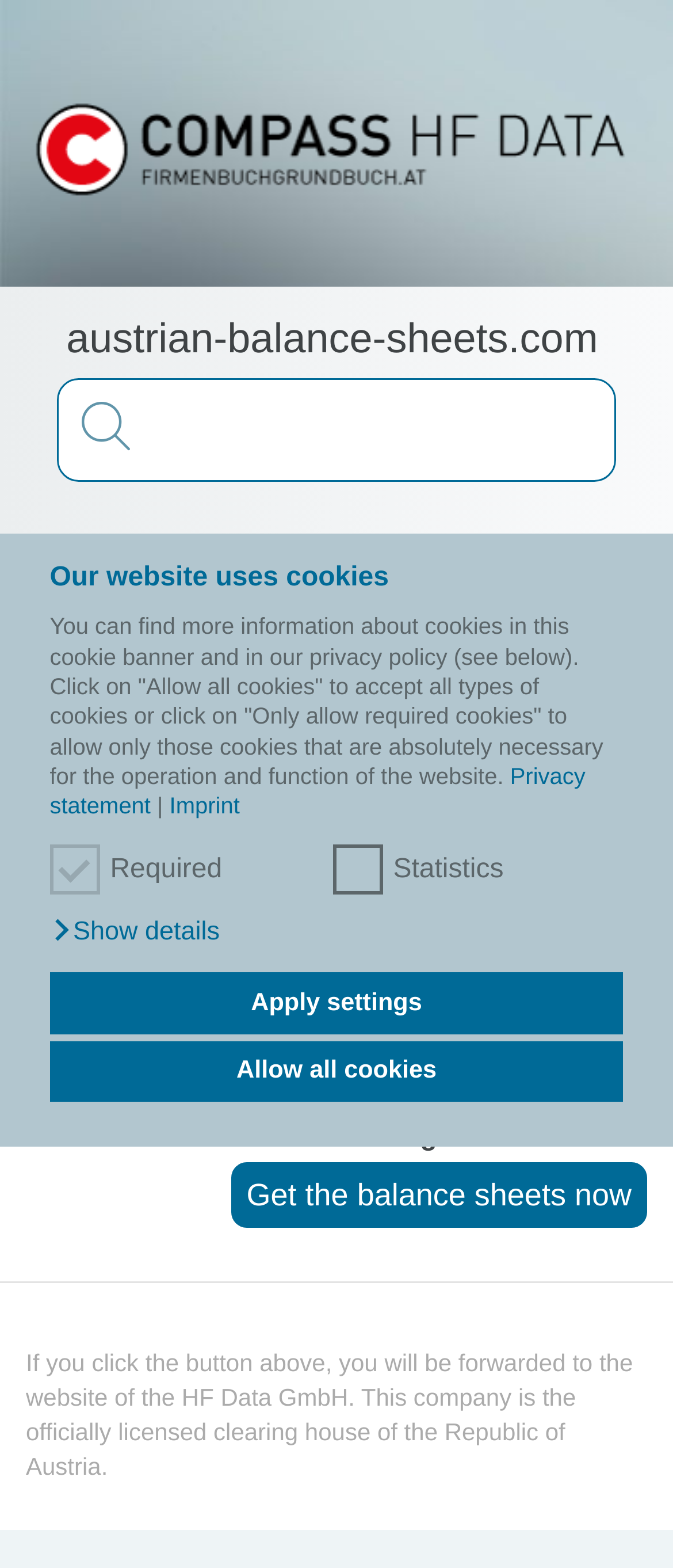Locate the bounding box coordinates of the element's region that should be clicked to carry out the following instruction: "Get the balance sheets now". The coordinates need to be four float numbers between 0 and 1, i.e., [left, top, right, bottom].

[0.343, 0.741, 0.962, 0.783]